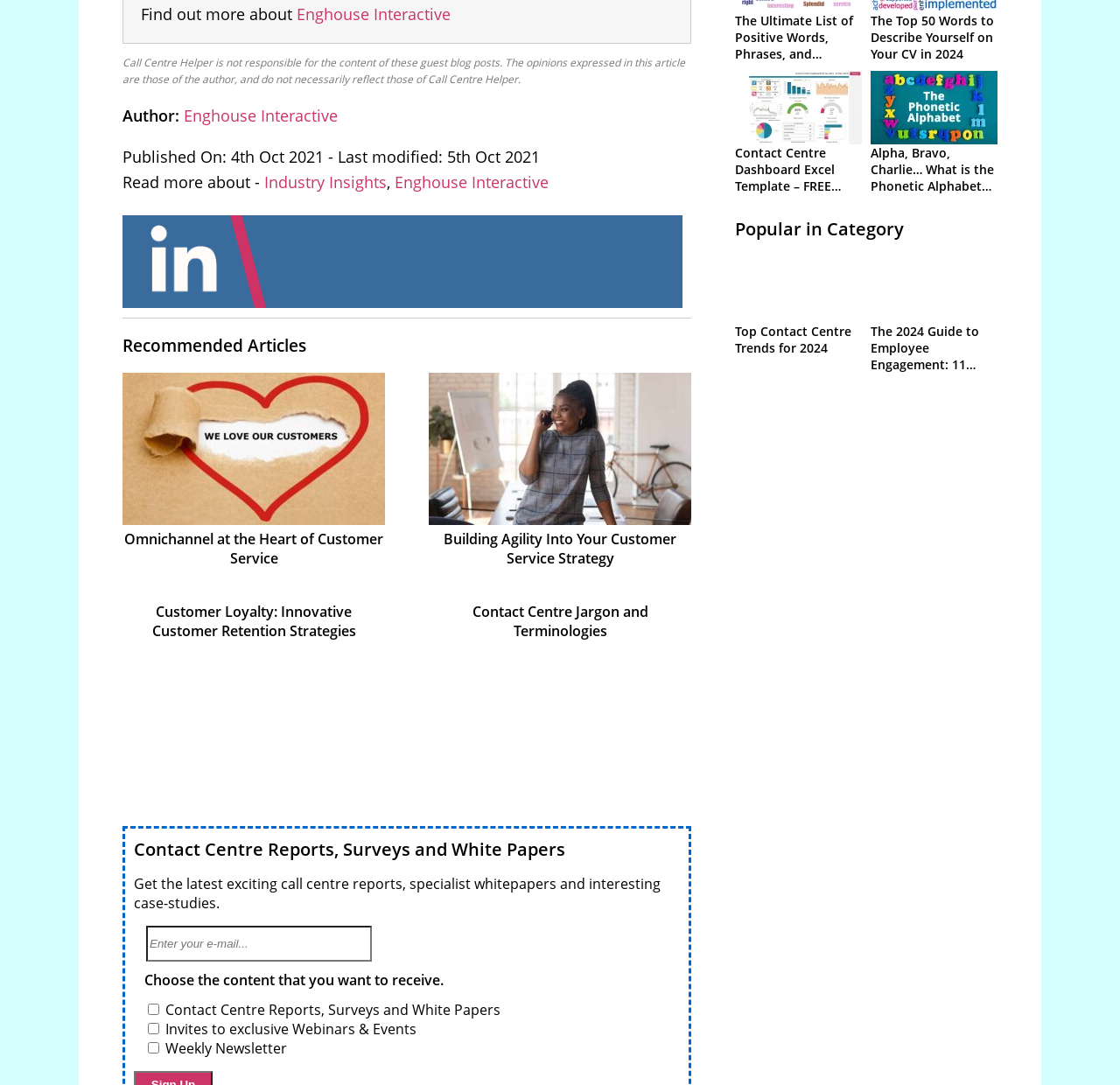What is the topic of the article with a yellow background?
Refer to the image and provide a detailed answer to the question.

I found the answer by looking at the image located at [0.656, 0.23, 0.773, 0.351], which has a yellow background with the words '2024 trends' and a magnifying glass.